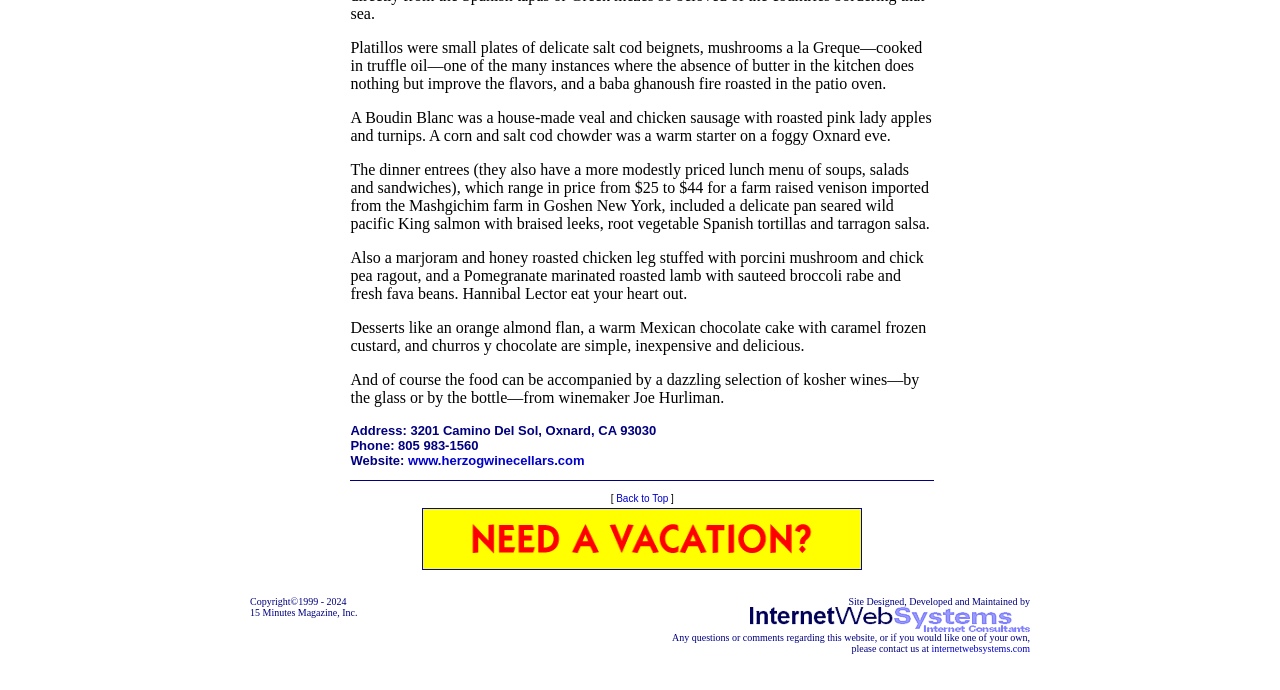What is the name of the website mentioned in the text?
Refer to the screenshot and respond with a concise word or phrase.

www.herzogwinecellars.com